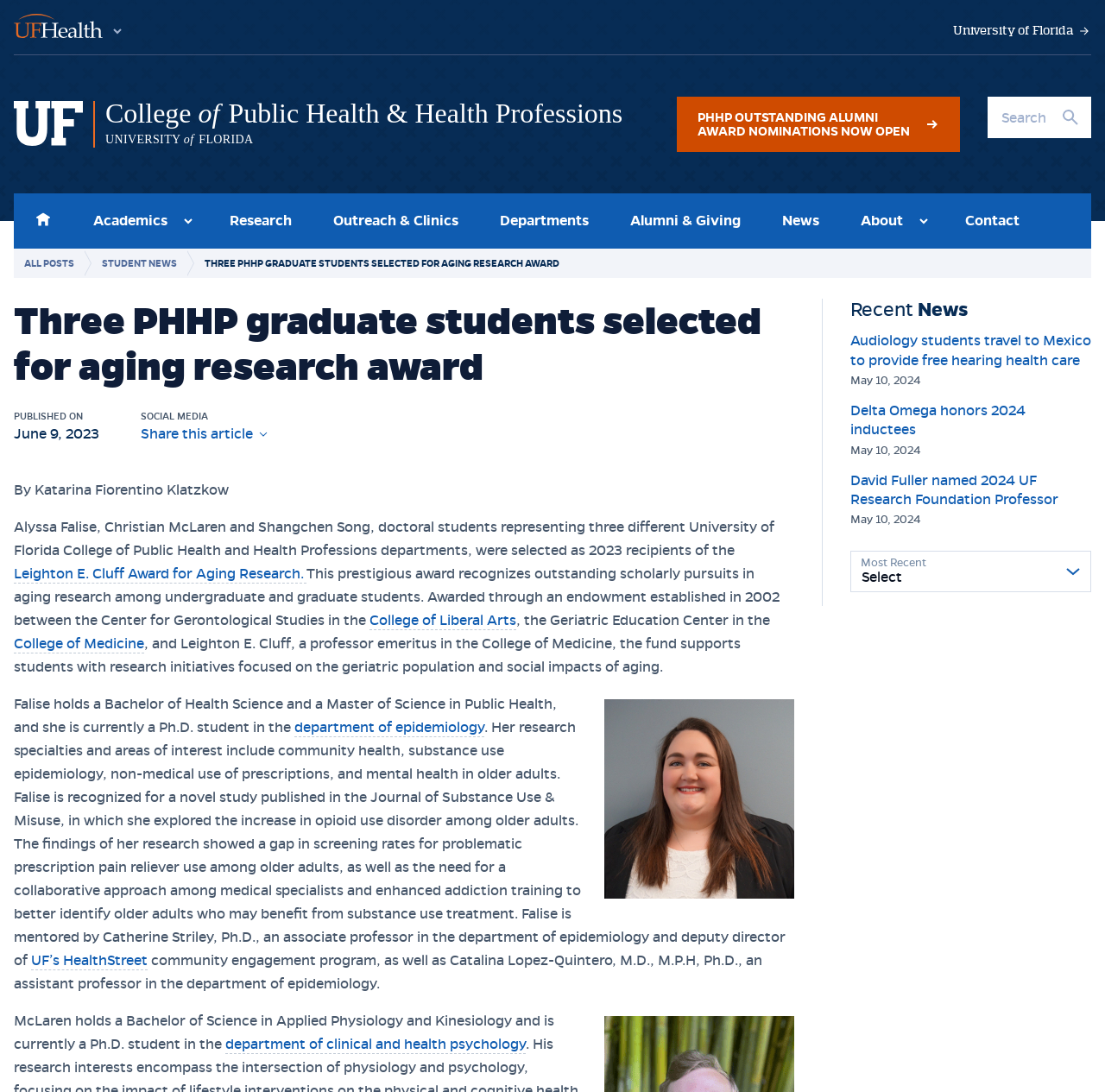Locate the bounding box coordinates of the element that should be clicked to execute the following instruction: "Nominate for PHHP OUTSTANDING ALUMNI AWARD".

[0.612, 0.089, 0.869, 0.139]